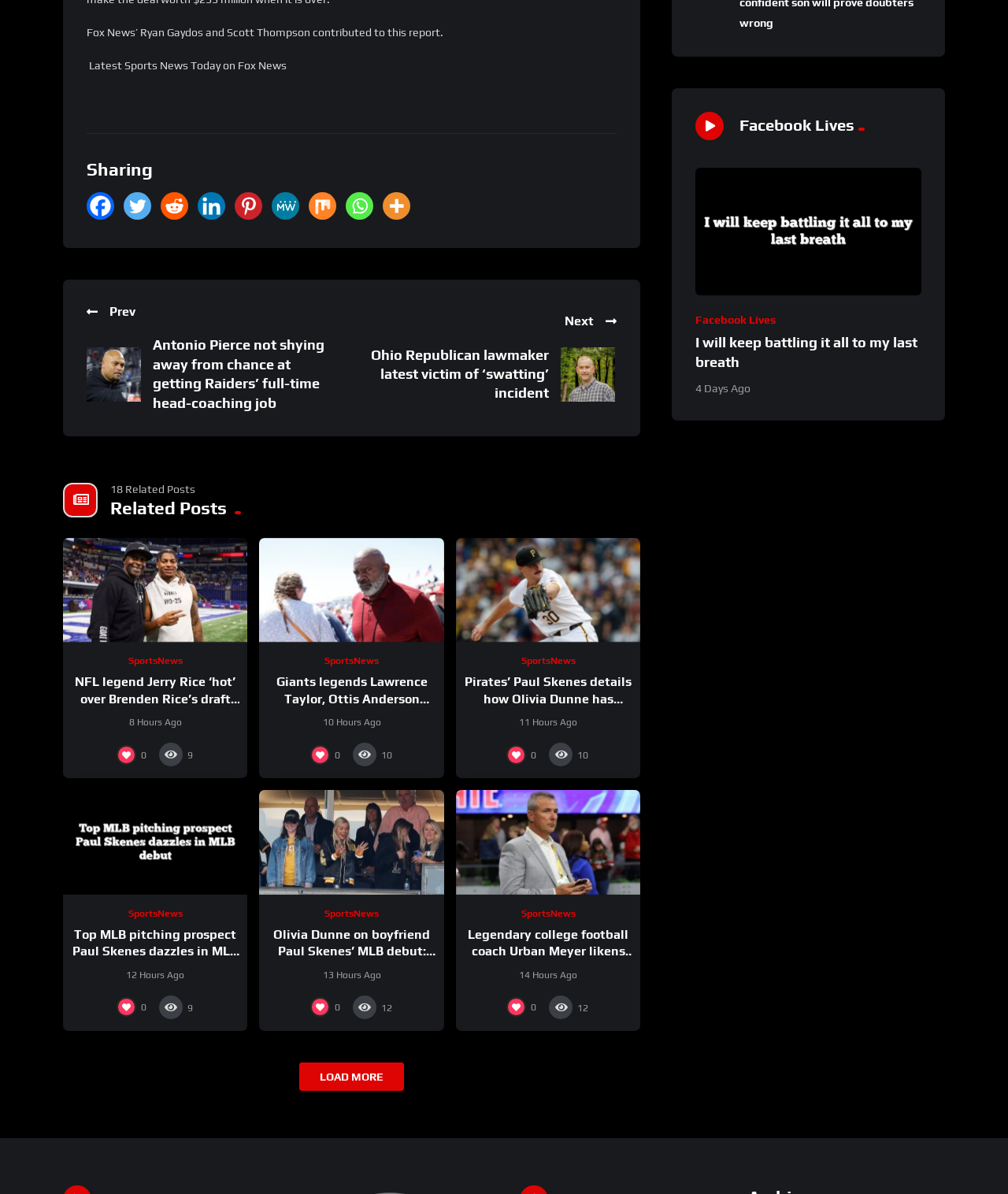Specify the bounding box coordinates of the area to click in order to execute this command: 'Click on the 'Leave a Comment' link'. The coordinates should consist of four float numbers ranging from 0 to 1, and should be formatted as [left, top, right, bottom].

None